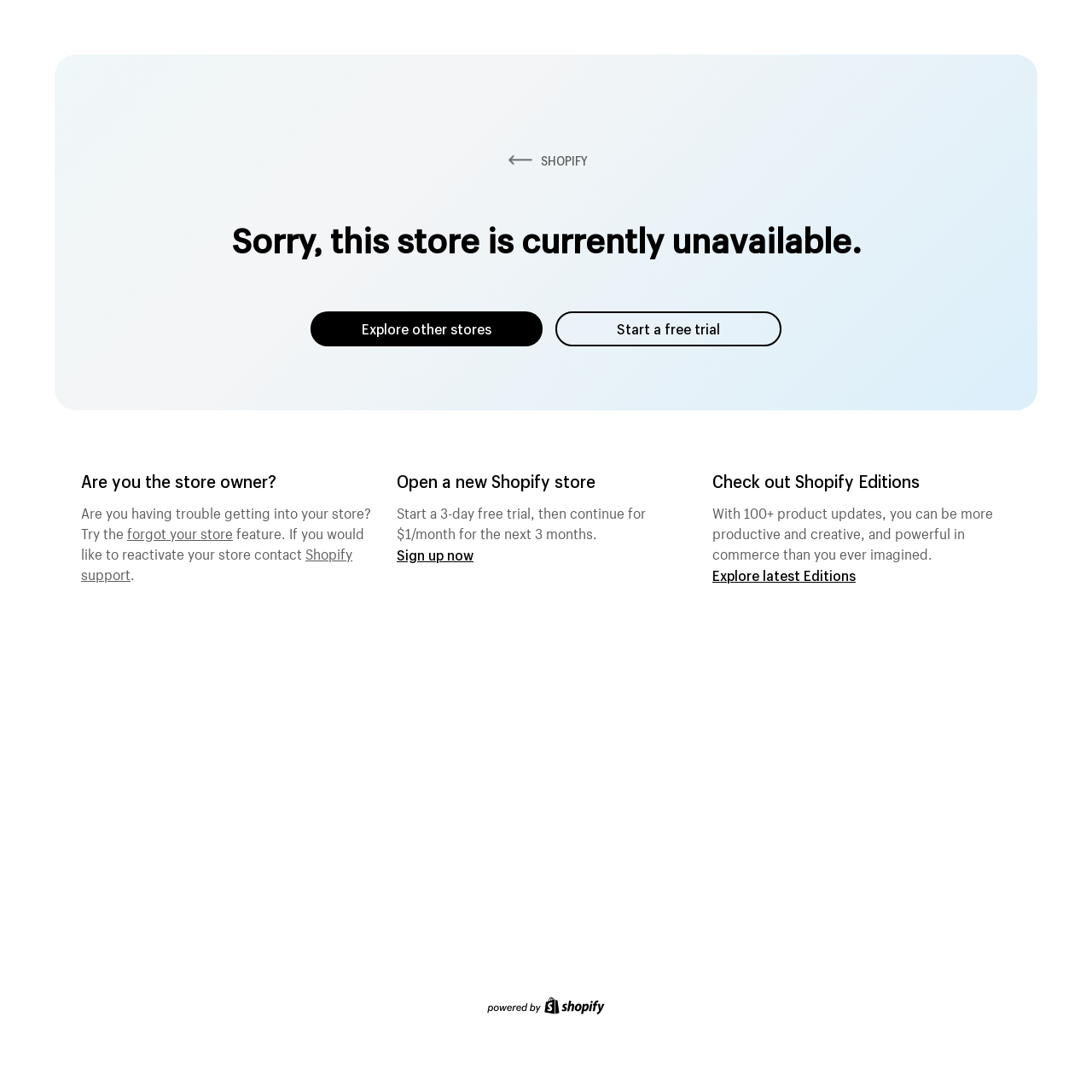Identify the bounding box of the UI element that matches this description: "Year".

None